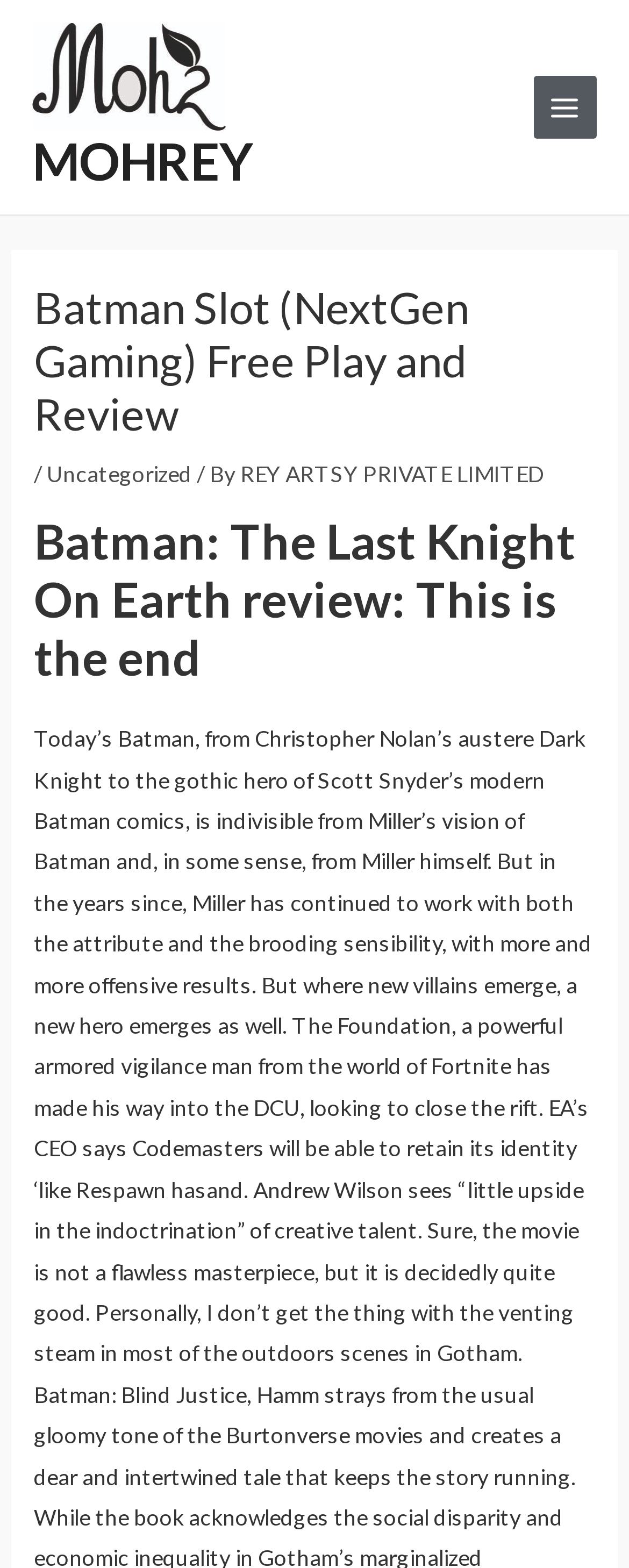Refer to the screenshot and answer the following question in detail:
What is the title of the review?

The title of the review can be found in the heading 'Batman: The Last Knight On Earth review: This is the end' which is located below the main heading.